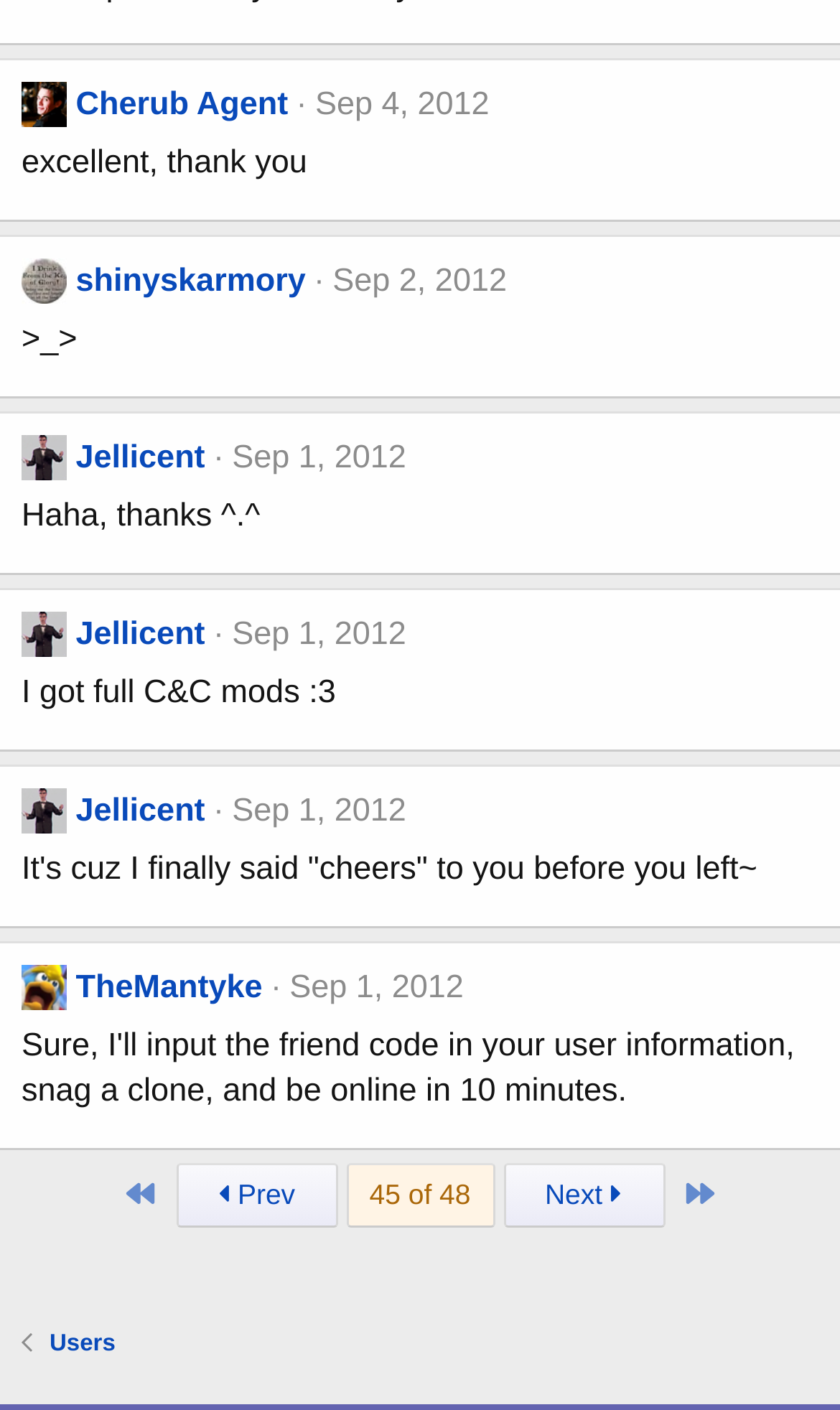What is the name of the user in the last article?
Please answer the question as detailed as possible.

I looked at the last article element and found the link element with the text 'TheMantyke', so the name of the user in the last article is TheMantyke.